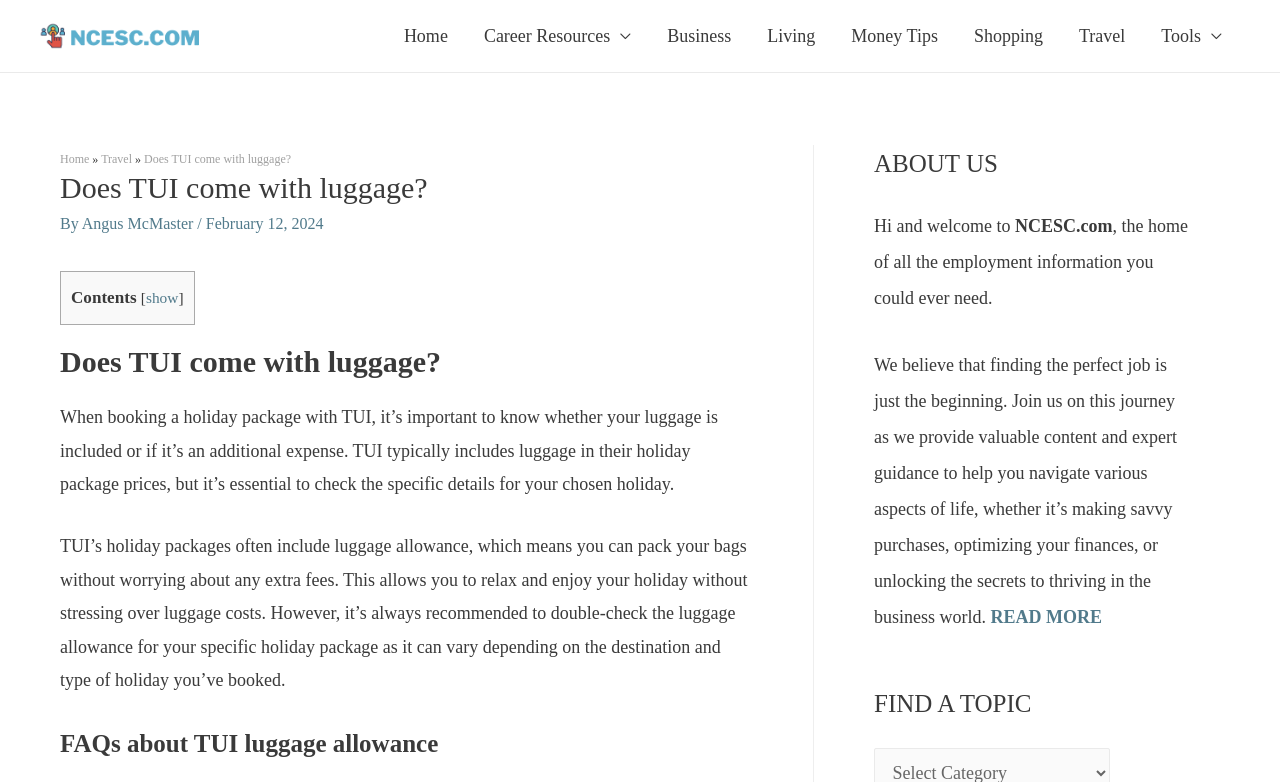What type of holiday packages does TUI typically include luggage in?
Could you please answer the question thoroughly and with as much detail as possible?

According to the article, TUI typically includes luggage in their holiday package prices, but it's essential to check the specific details for the chosen holiday.